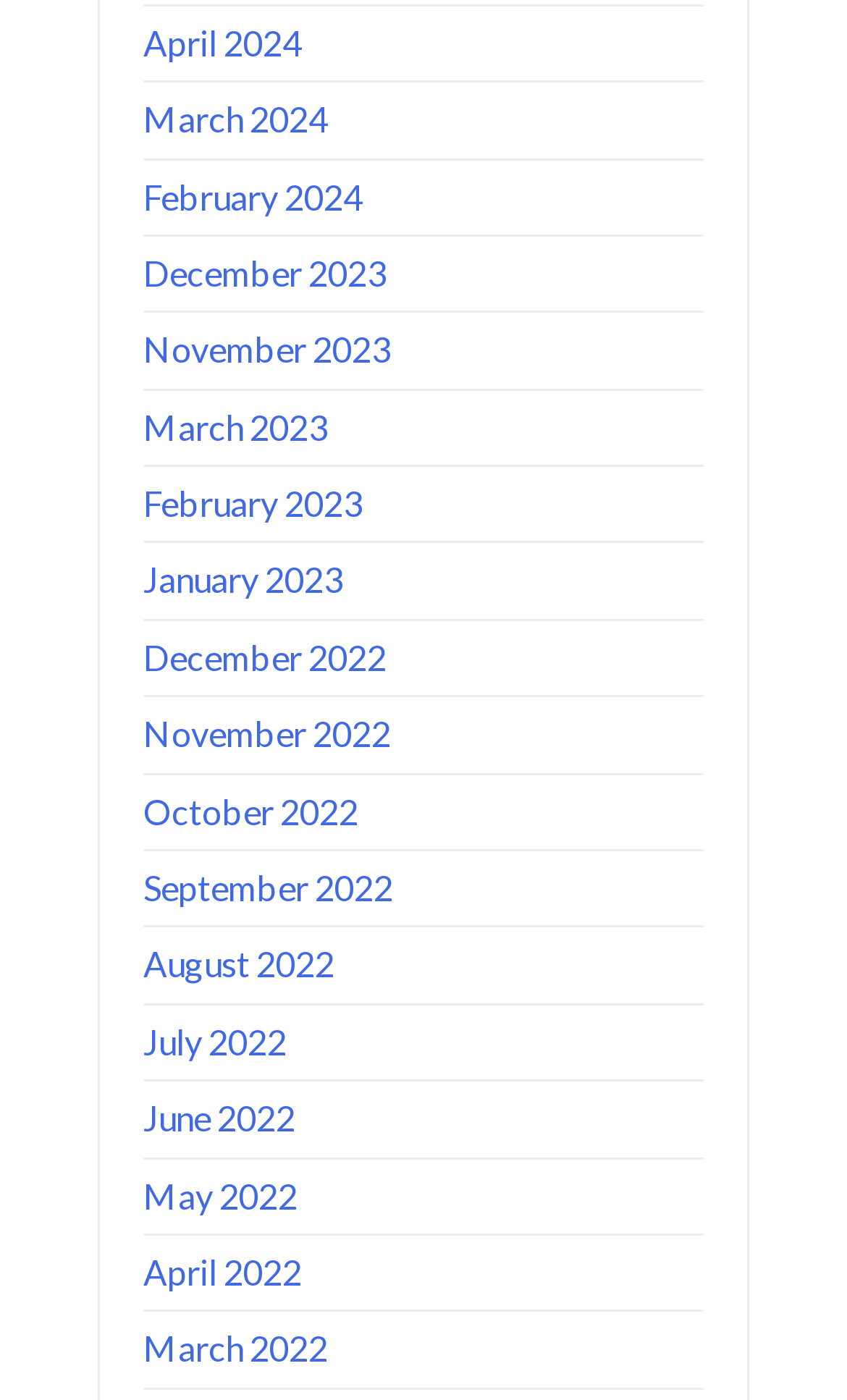Provide the bounding box coordinates of the section that needs to be clicked to accomplish the following instruction: "check February 2022."

[0.169, 0.674, 0.395, 0.703]